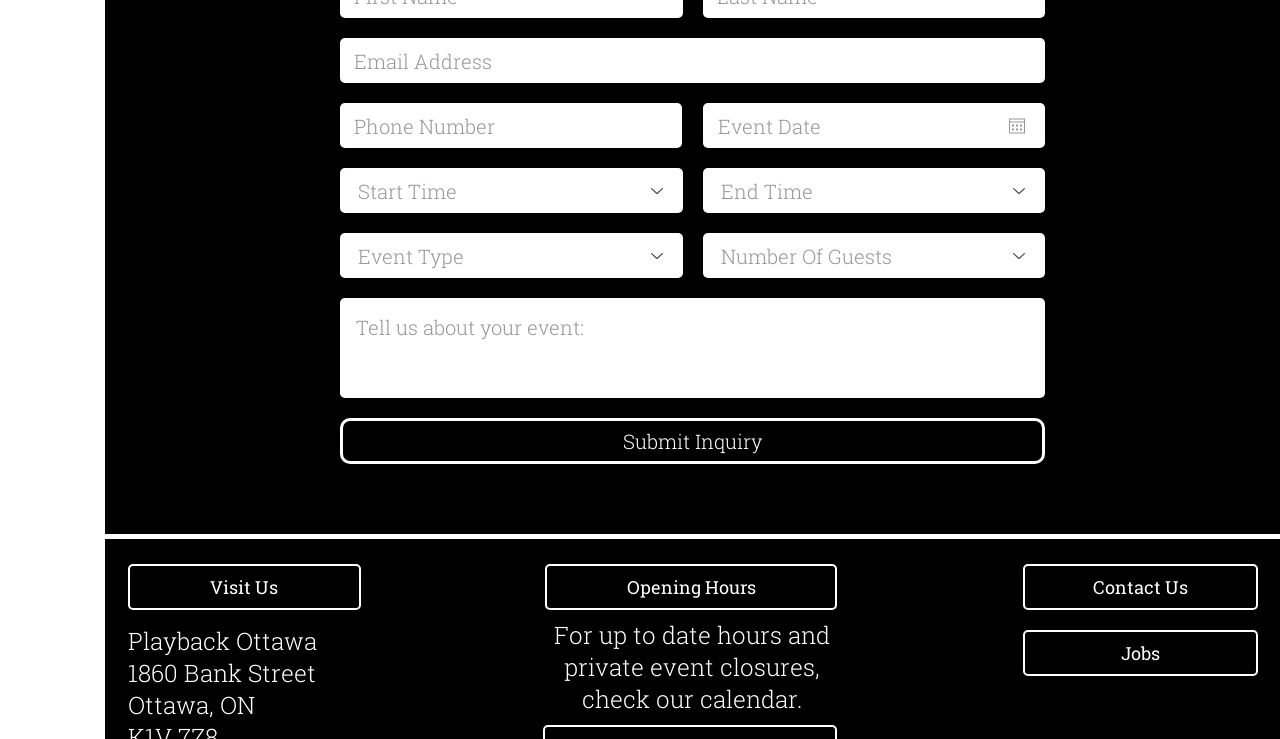Bounding box coordinates are specified in the format (top-left x, top-left y, bottom-right x, bottom-right y). All values are floating point numbers bounded between 0 and 1. Please provide the bounding box coordinate of the region this sentence describes: placeholder="Tell us about your event:"

[0.266, 0.404, 0.816, 0.539]